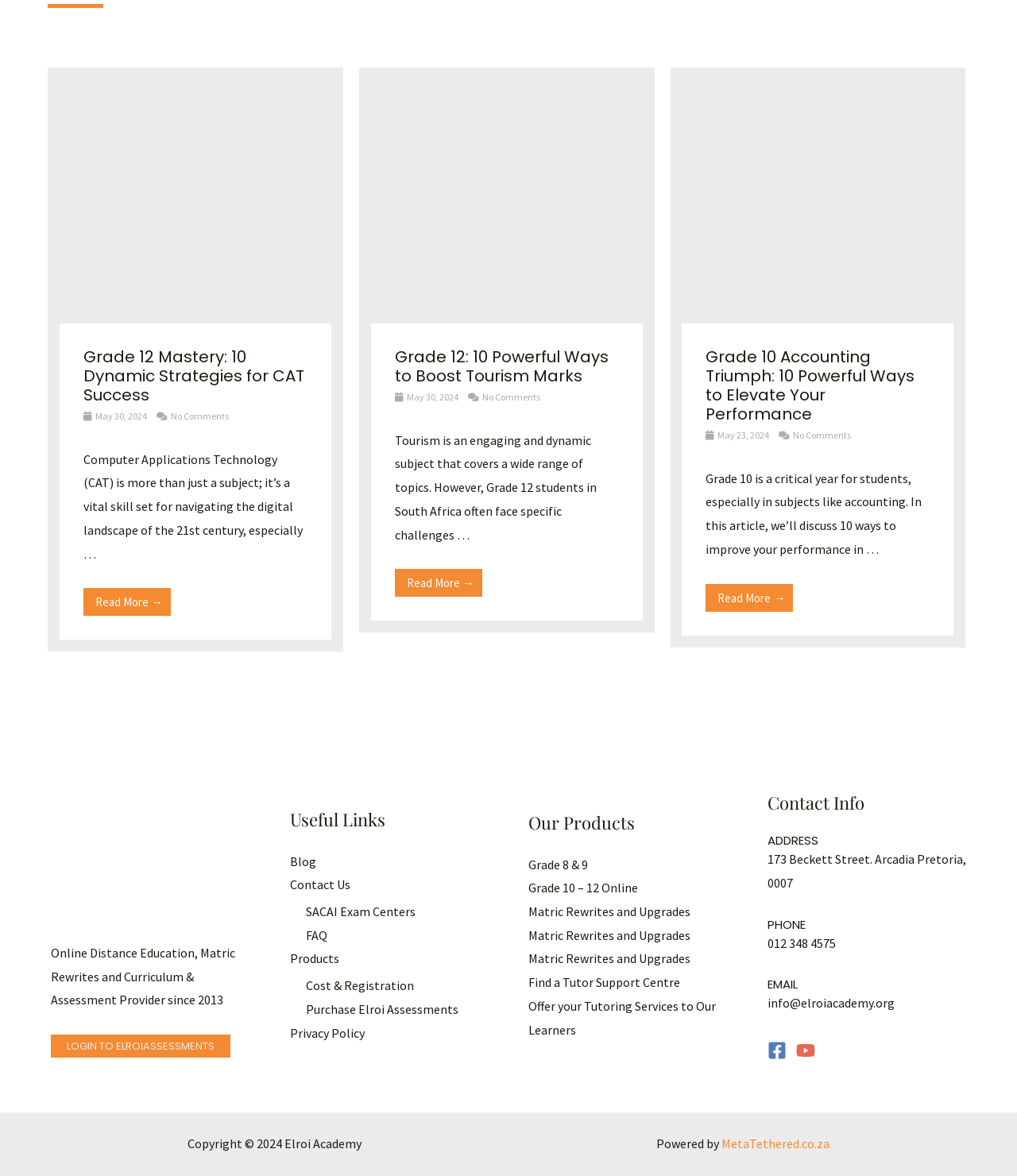How many social media links are there in the footer?
Your answer should be a single word or phrase derived from the screenshot.

2